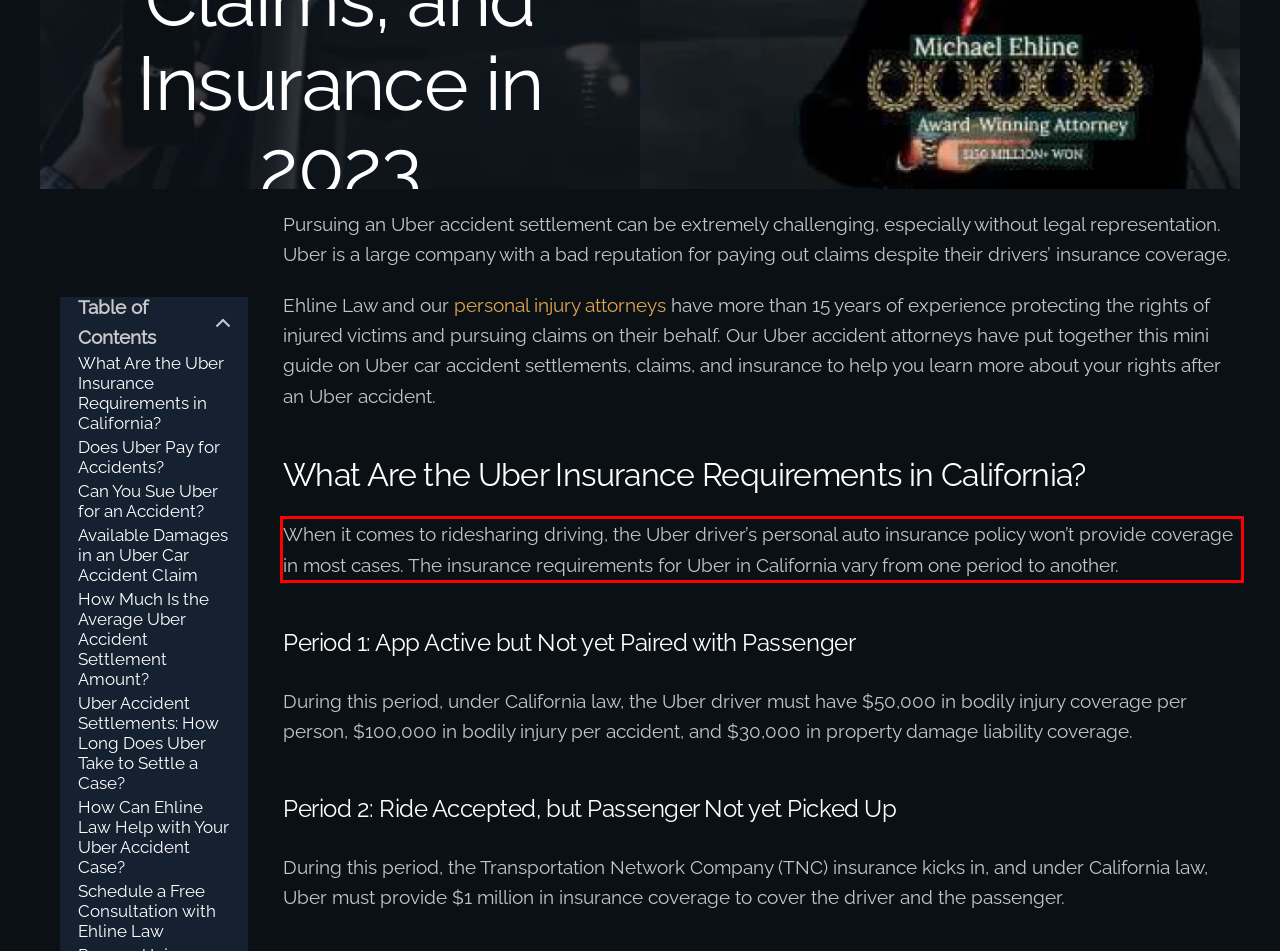Identify and extract the text within the red rectangle in the screenshot of the webpage.

When it comes to ridesharing driving, the Uber driver’s personal auto insurance policy won’t provide coverage in most cases. The insurance requirements for Uber in California vary from one period to another.